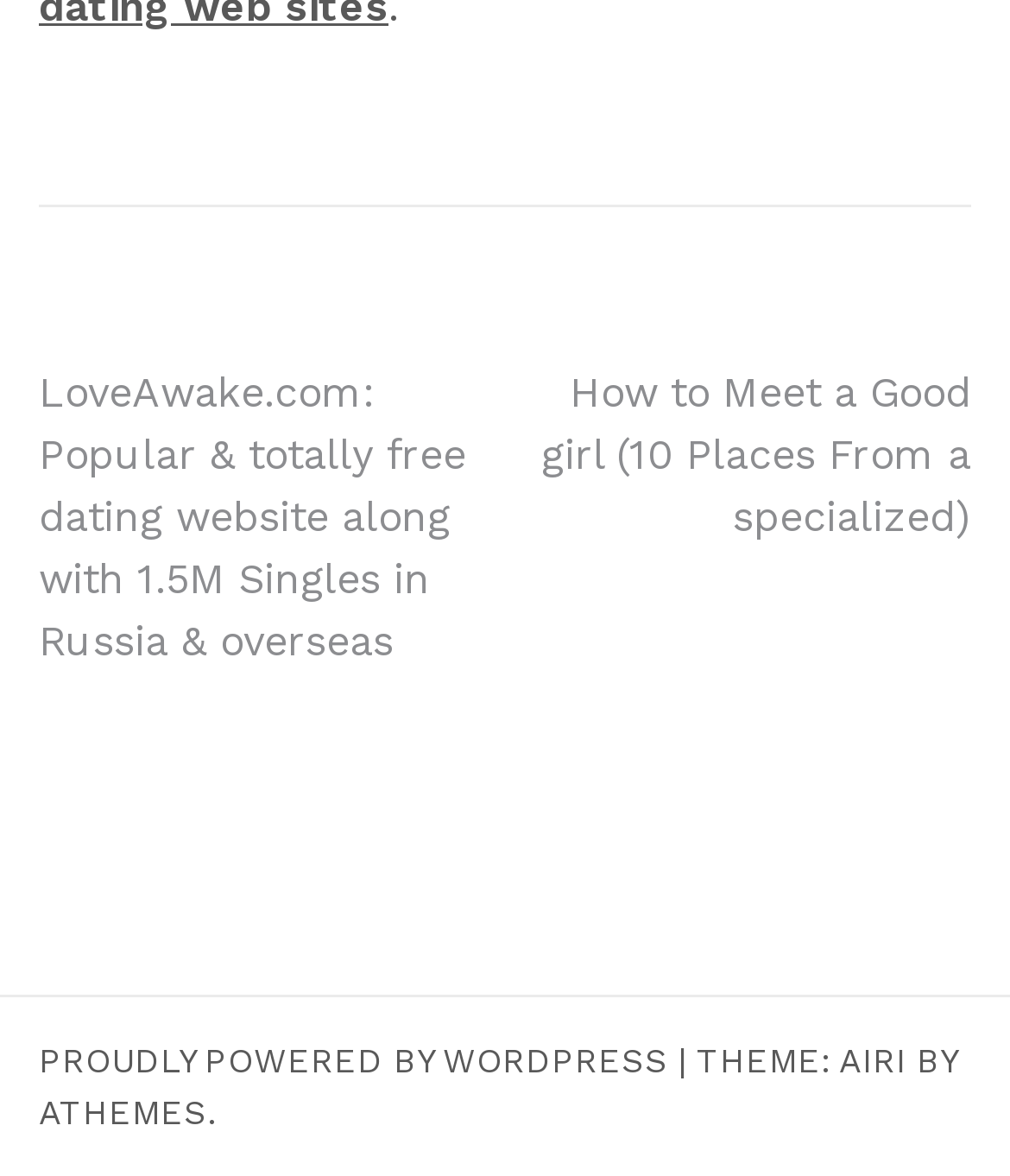Who is the author of the website theme?
Refer to the image and offer an in-depth and detailed answer to the question.

The answer can be found by looking at the static text element with the text 'BY ATHEMES.' which is next to the link element with the text 'AIRI'.